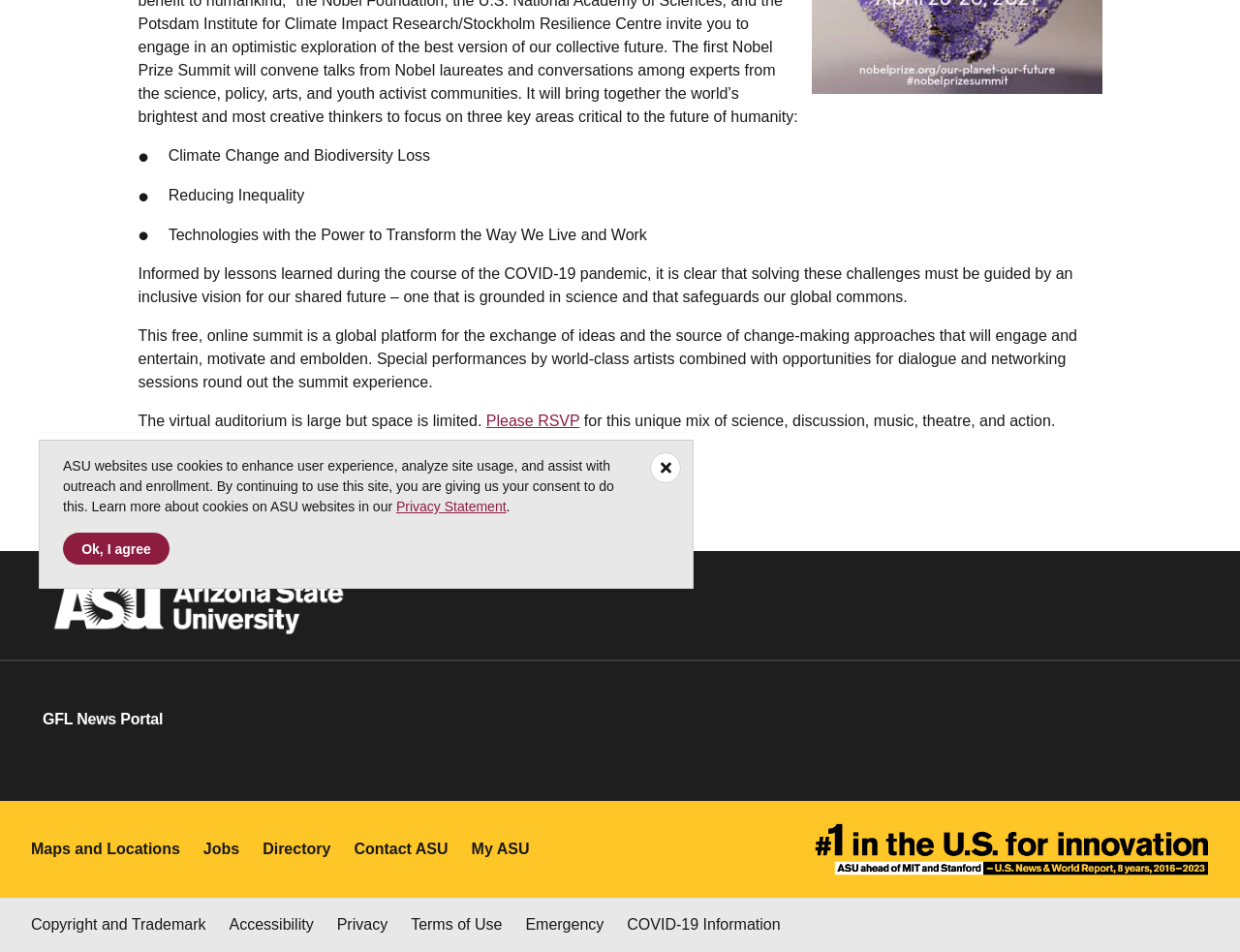Predict the bounding box of the UI element that fits this description: "wireclub dating".

None